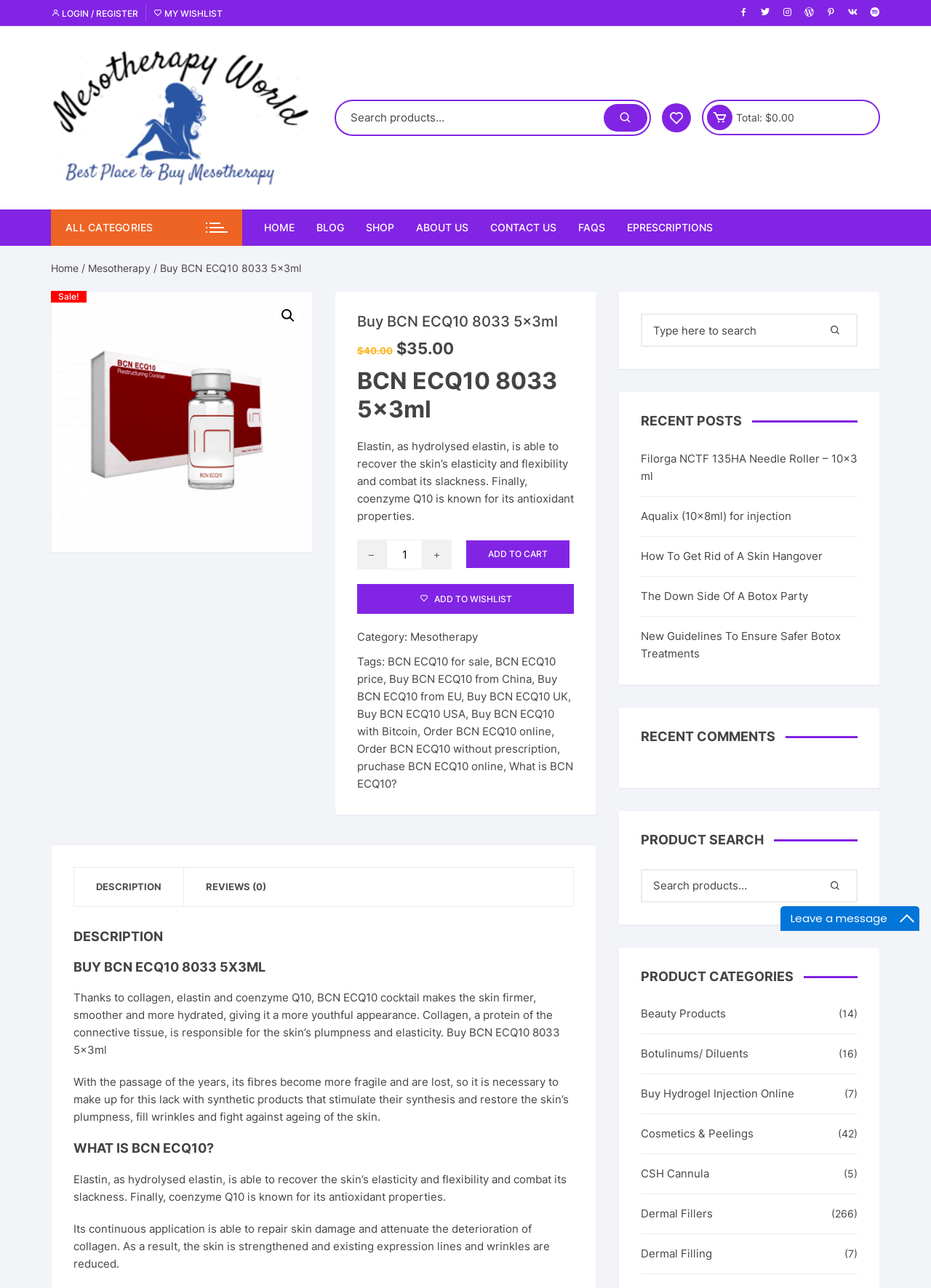Using the webpage screenshot and the element description What is BCN ECQ10?, determine the bounding box coordinates. Specify the coordinates in the format (top-left x, top-left y, bottom-right x, bottom-right y) with values ranging from 0 to 1.

[0.384, 0.589, 0.616, 0.614]